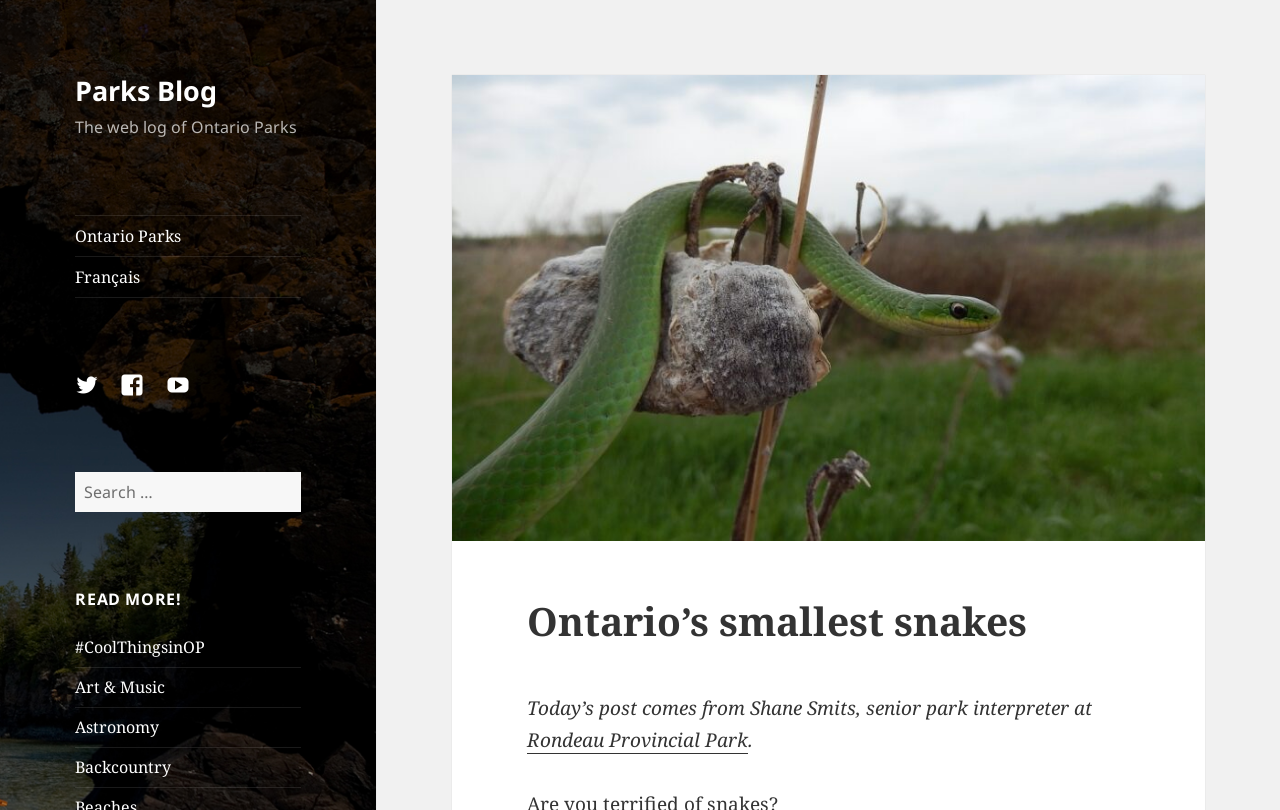Can you provide the bounding box coordinates for the element that should be clicked to implement the instruction: "Visit Parks Blog"?

[0.059, 0.089, 0.17, 0.135]